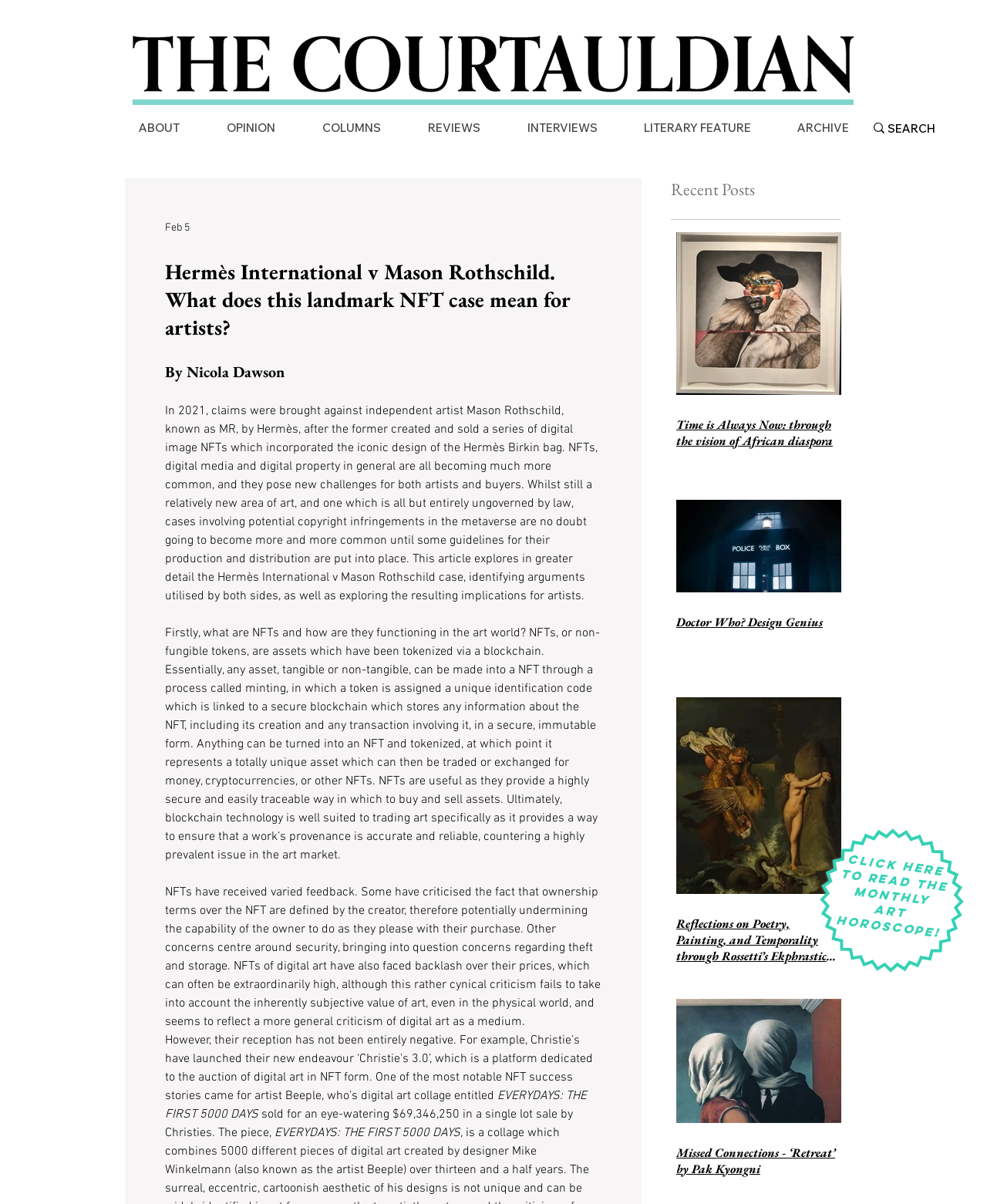Extract the bounding box coordinates for the described element: "COLUMNS". The coordinates should be represented as four float numbers between 0 and 1: [left, top, right, bottom].

[0.302, 0.097, 0.409, 0.115]